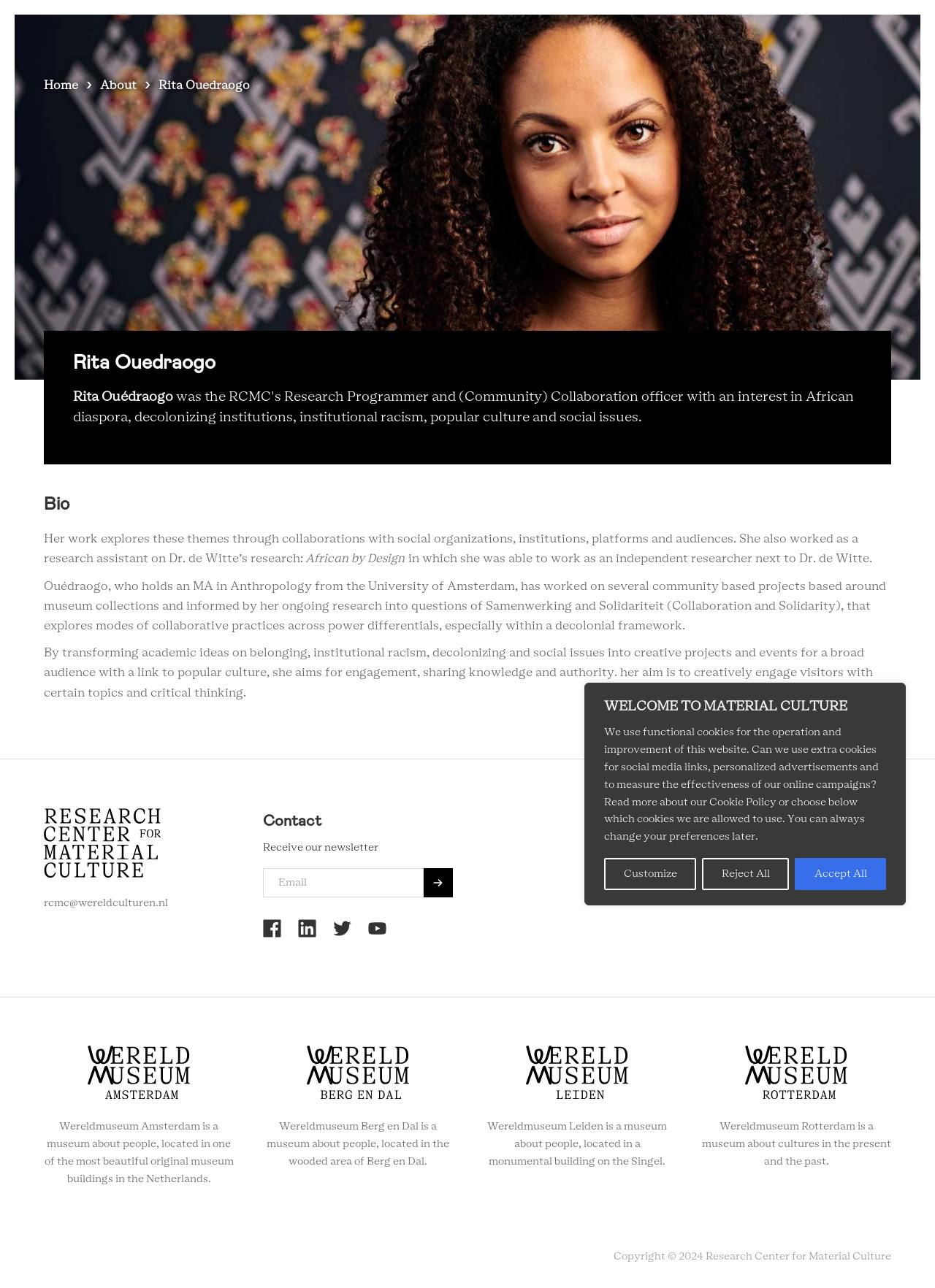Give a succinct answer to this question in a single word or phrase: 
What is the purpose of Rita Ouedraogo's work?

Engagement, sharing knowledge and authority